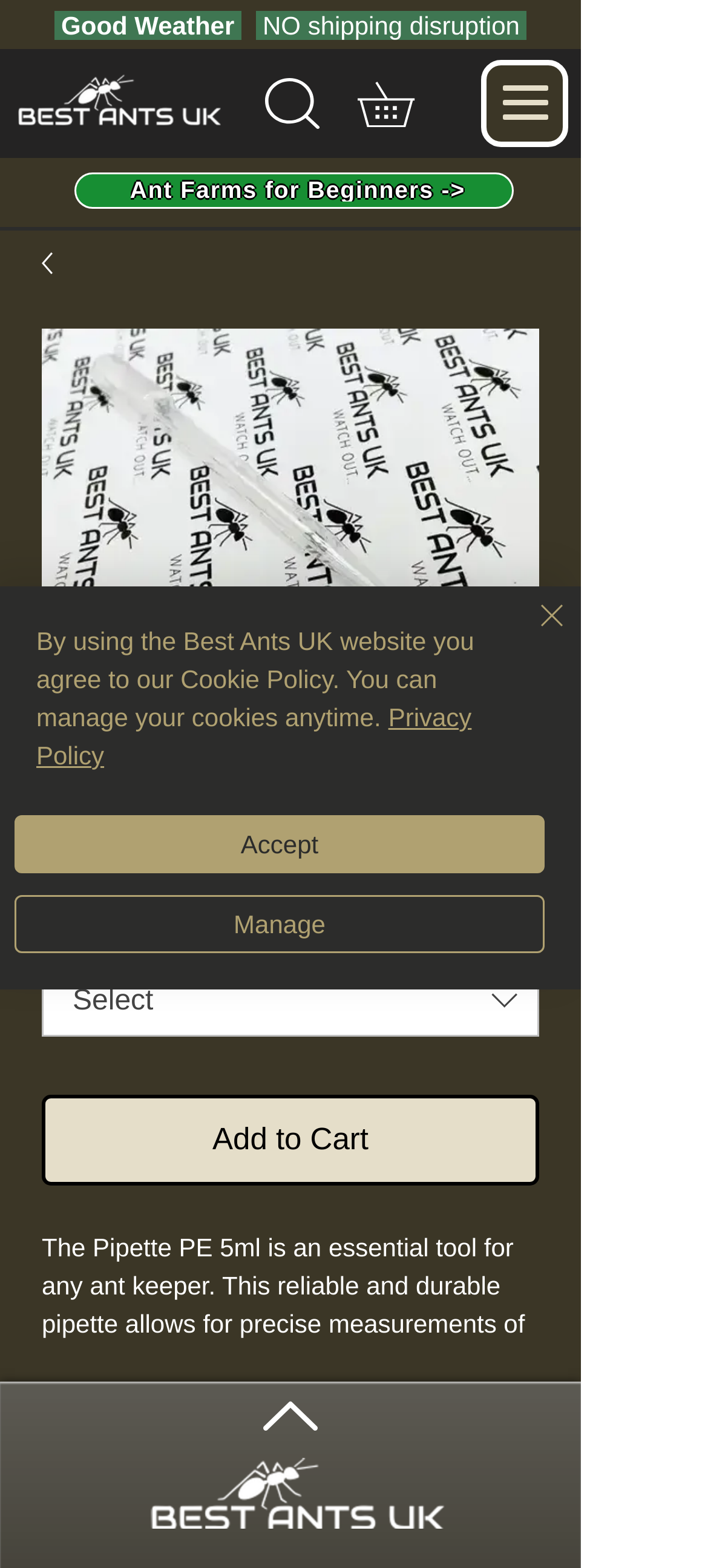Please locate the bounding box coordinates of the element that should be clicked to complete the given instruction: "View product details".

[0.059, 0.154, 0.762, 0.182]